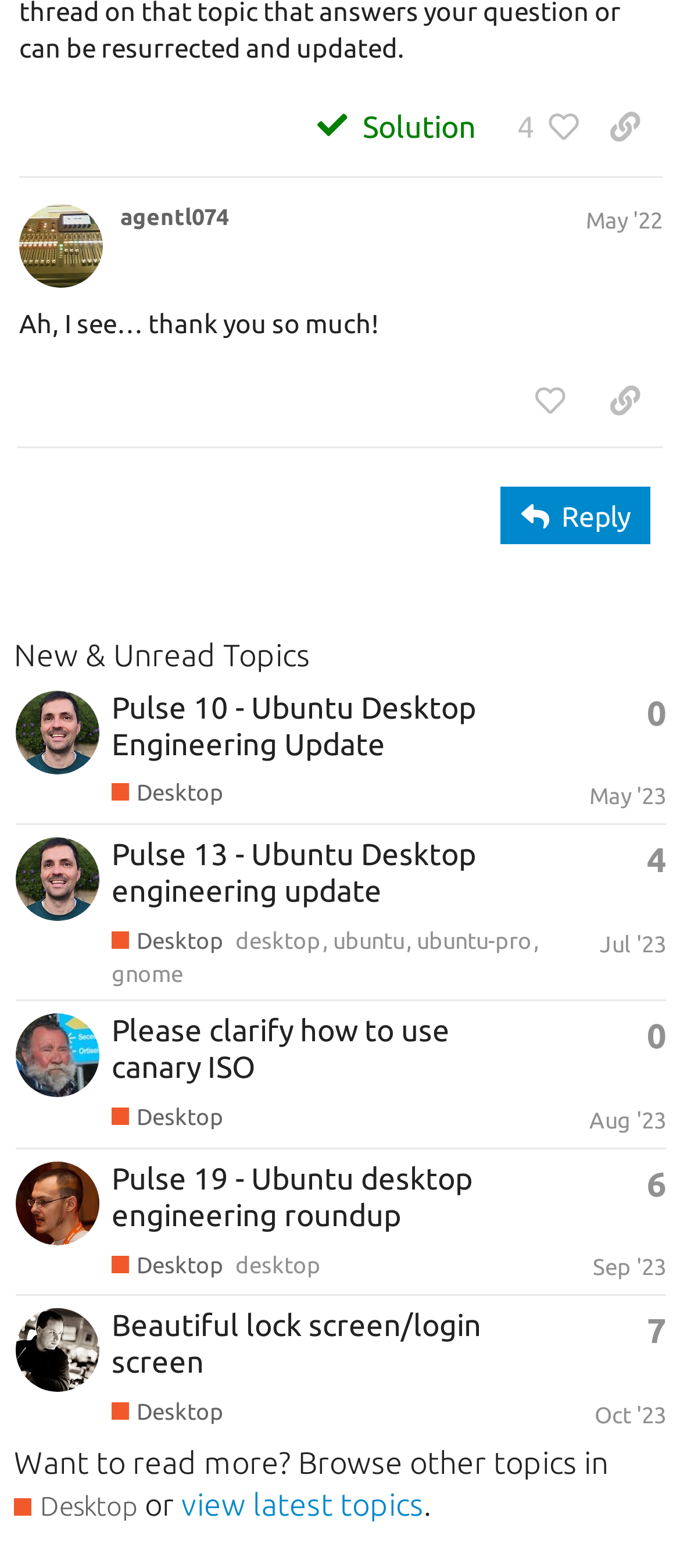Highlight the bounding box coordinates of the element that should be clicked to carry out the following instruction: "Click the 'Reply' button". The coordinates must be given as four float numbers ranging from 0 to 1, i.e., [left, top, right, bottom].

[0.736, 0.311, 0.957, 0.347]